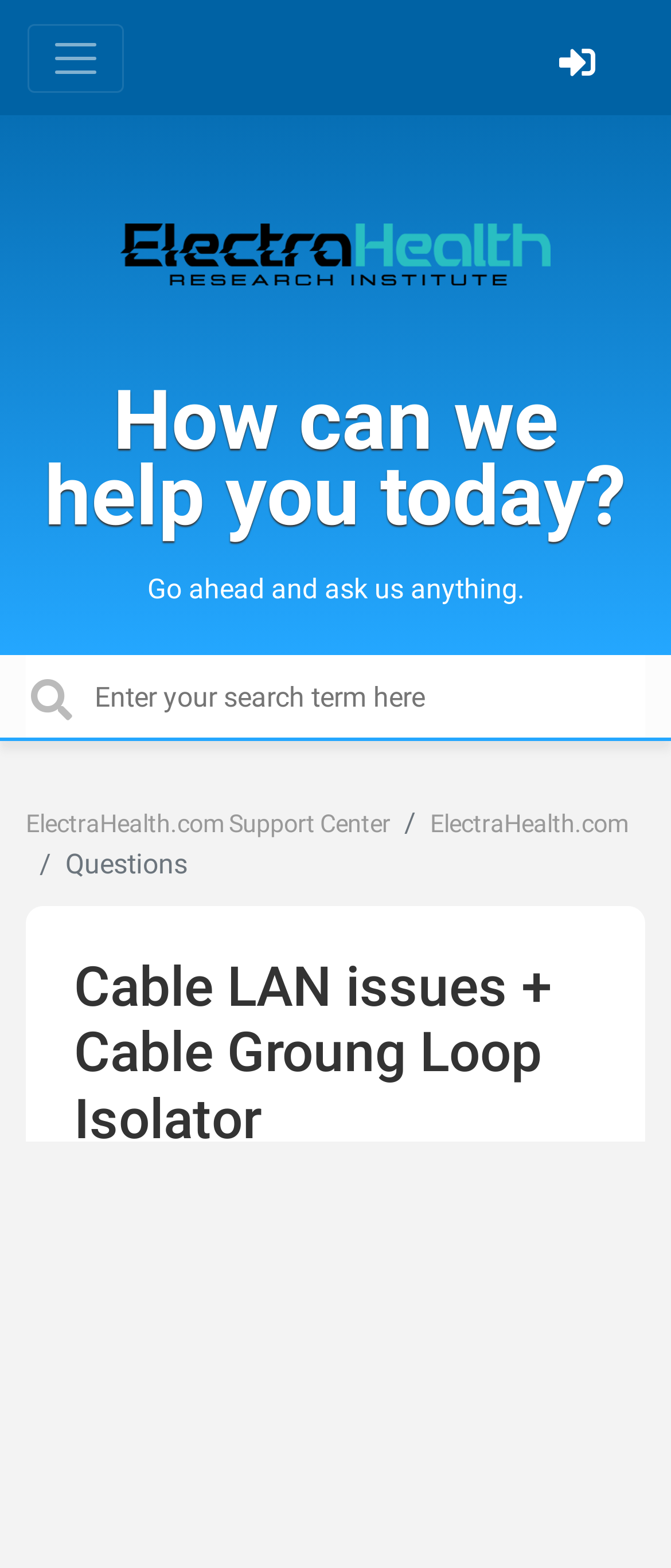What is the current page about?
Using the image as a reference, deliver a detailed and thorough answer to the question.

Based on the webpage content, specifically the heading 'Cable LAN issues + Cable Groung Loop Isolator', it can be inferred that the current page is about Cable LAN issues.